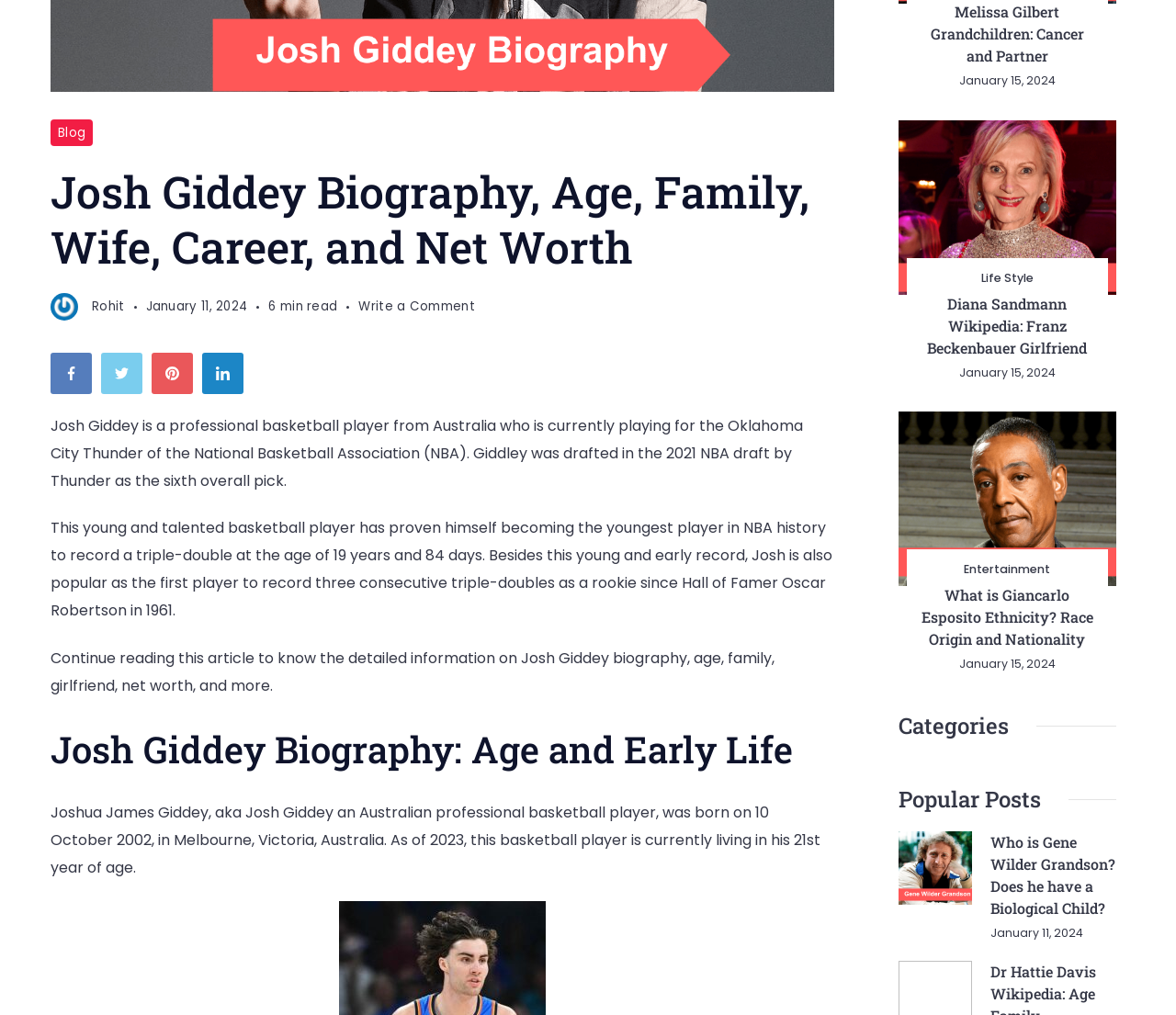Please determine the bounding box of the UI element that matches this description: Life Style. The coordinates should be given as (top-left x, top-left y, bottom-right x, bottom-right y), with all values between 0 and 1.

[0.834, 0.266, 0.879, 0.281]